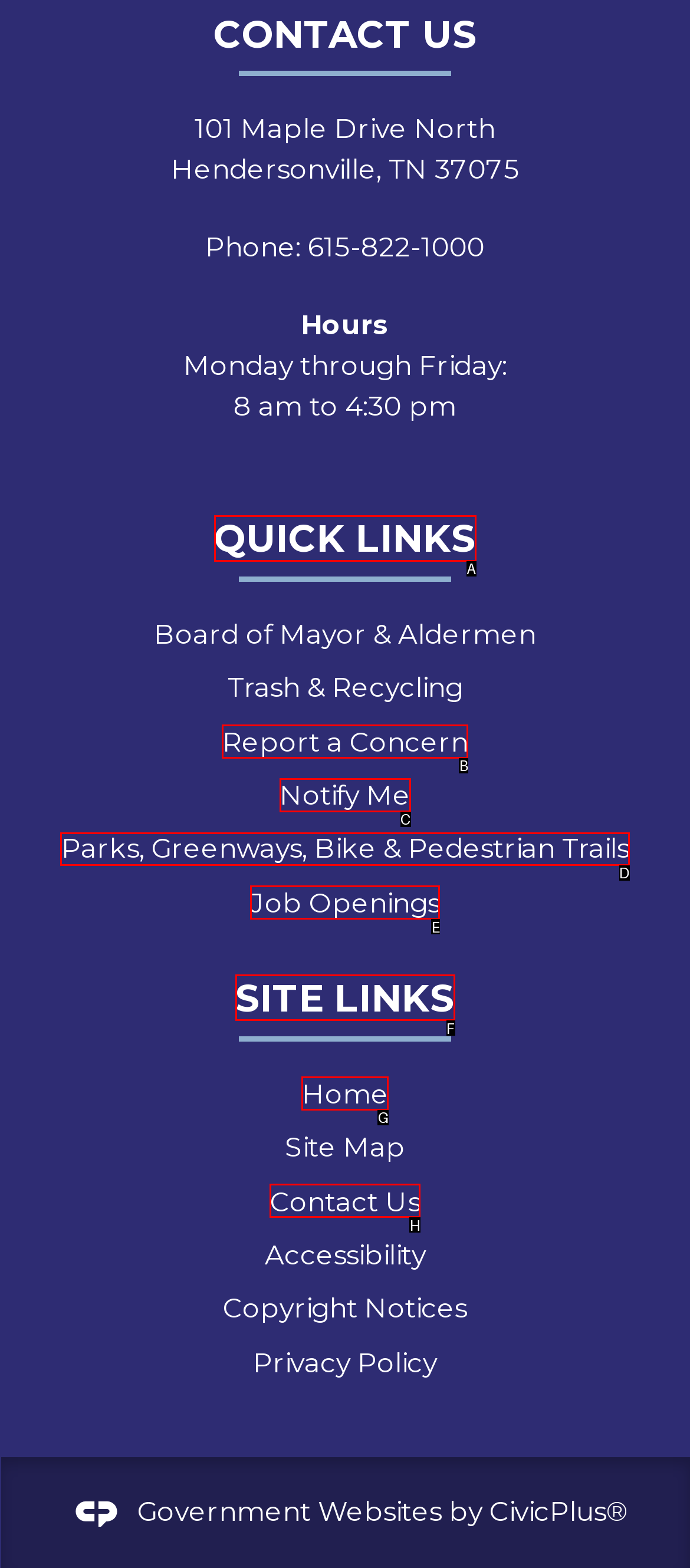Indicate which HTML element you need to click to complete the task: Visit 'Parks, Greenways, Bike & Pedestrian Trails'. Provide the letter of the selected option directly.

D